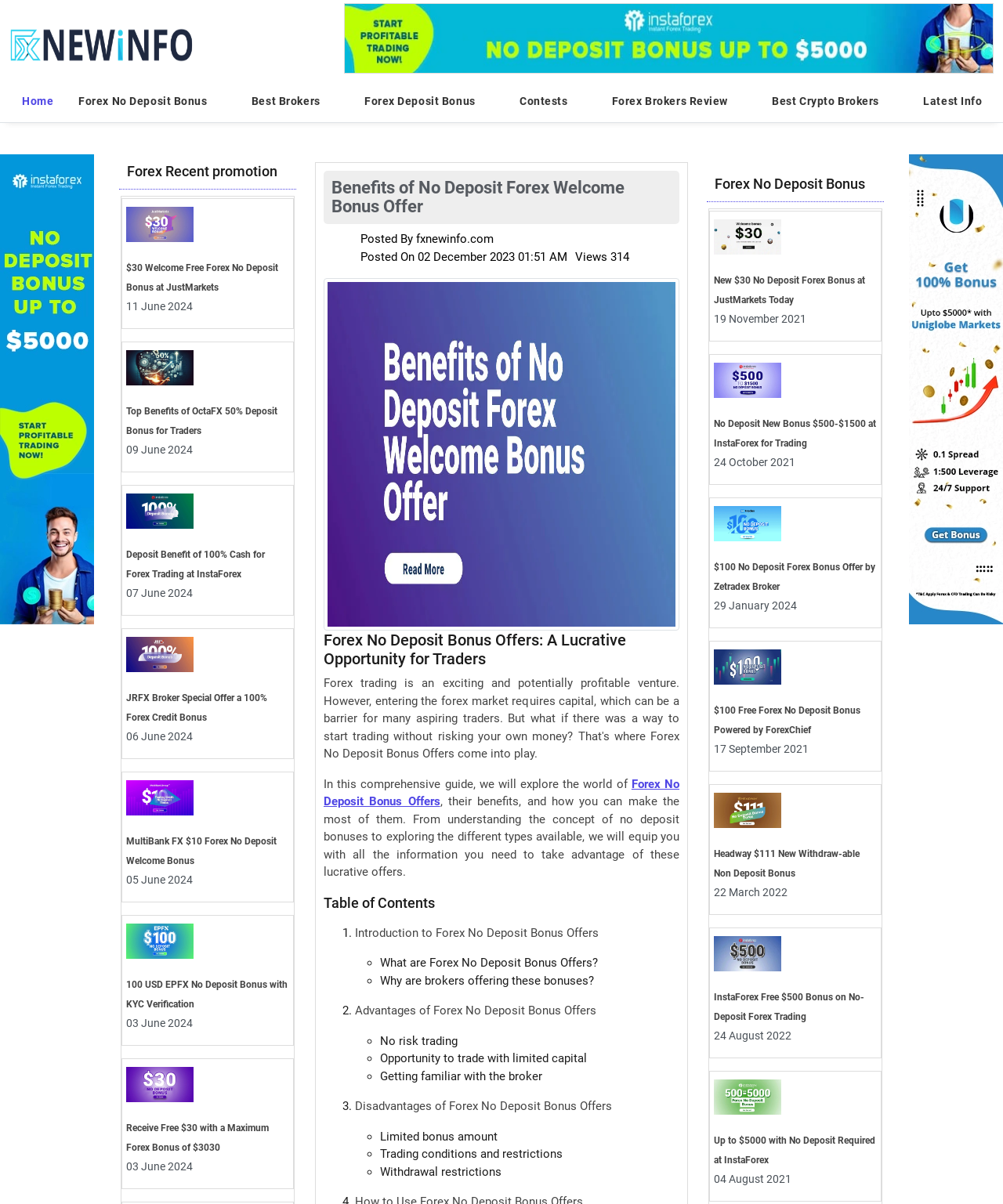Describe all the significant parts and information present on the webpage.

This webpage is a comprehensive guide to Forex No Deposit Bonus Offers. At the top, there is a main logo and a navigation menu with links to "Home", "Forex No Deposit Bonus", "Best Brokers", "Forex Deposit Bonus", "Contests", "Forex Brokers Review", and "Best Crypto Brokers". 

Below the navigation menu, there is a section with two identical links, "Forex Trading with Lucrative No Deposit and Deposit Bonus", one on the left and one on the right side of the page. 

The main content of the page is divided into two columns. The left column has a heading "Forex Recent promotion" and lists several recent promotions, each with a heading, a link, an image, and a date. The promotions include "$30 Welcome Free Forex No Deposit Bonus at JustMarkets", "Top Benefits of OctaFX 50% Deposit Bonus for Traders", and several others.

The right column has a heading "Benefits of No Deposit Forex Welcome Bonus Offer" and contains an article about Forex No Deposit Bonus Offers. The article has a heading, "Forex No Deposit Bonus Offers: A Lucrative Opportunity for Traders", and a brief introduction. Below the introduction, there is a table of contents with links to different sections of the article, including "Introduction to Forex No Deposit Bonus Offers", "Advantages of Forex No Deposit Bonus Offers", and others.